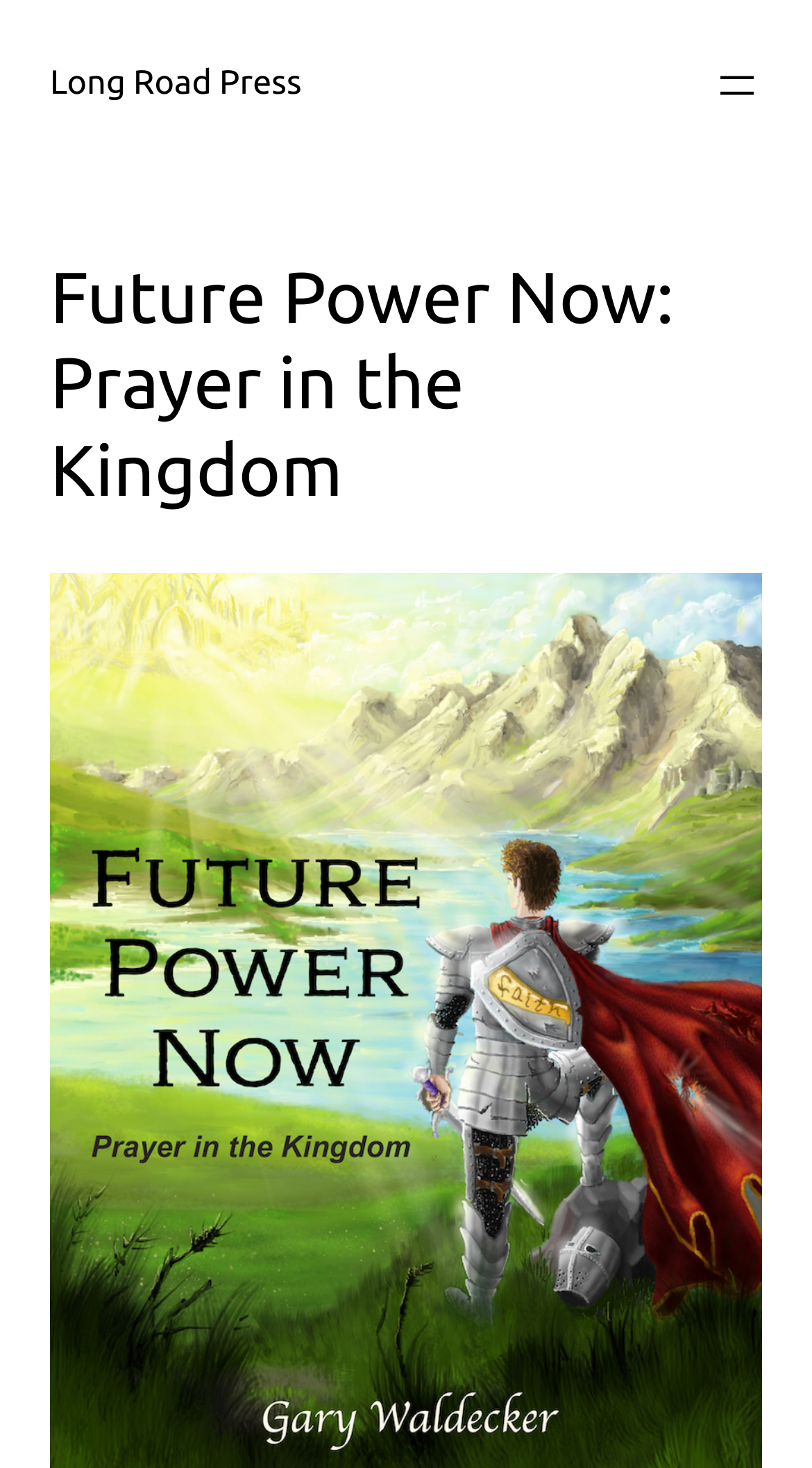Provide the bounding box coordinates in the format (top-left x, top-left y, bottom-right x, bottom-right y). All values are floating point numbers between 0 and 1. Determine the bounding box coordinate of the UI element described as: Long Road Press

[0.062, 0.045, 0.371, 0.07]